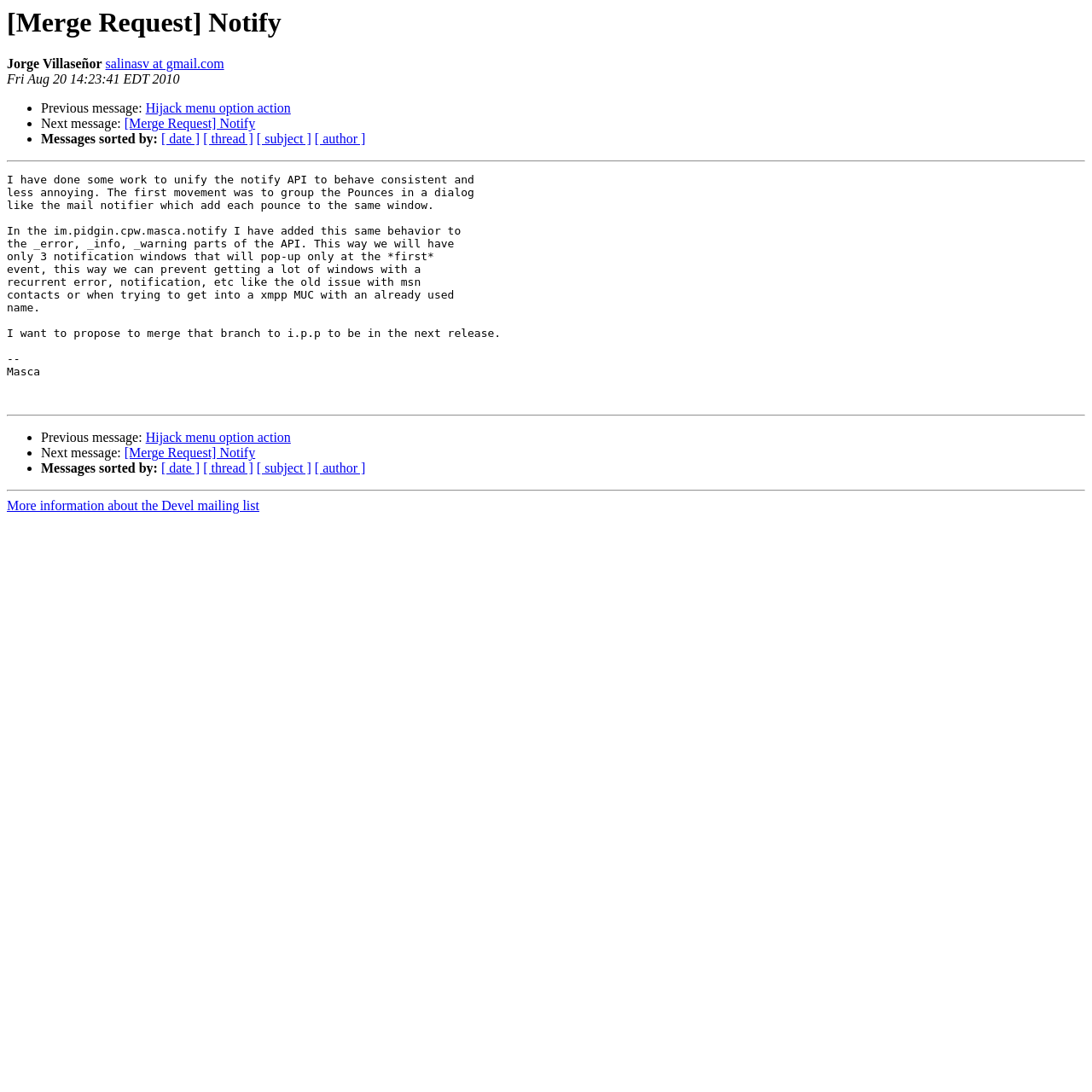Indicate the bounding box coordinates of the clickable region to achieve the following instruction: "View 2021 Randox Grand National."

None